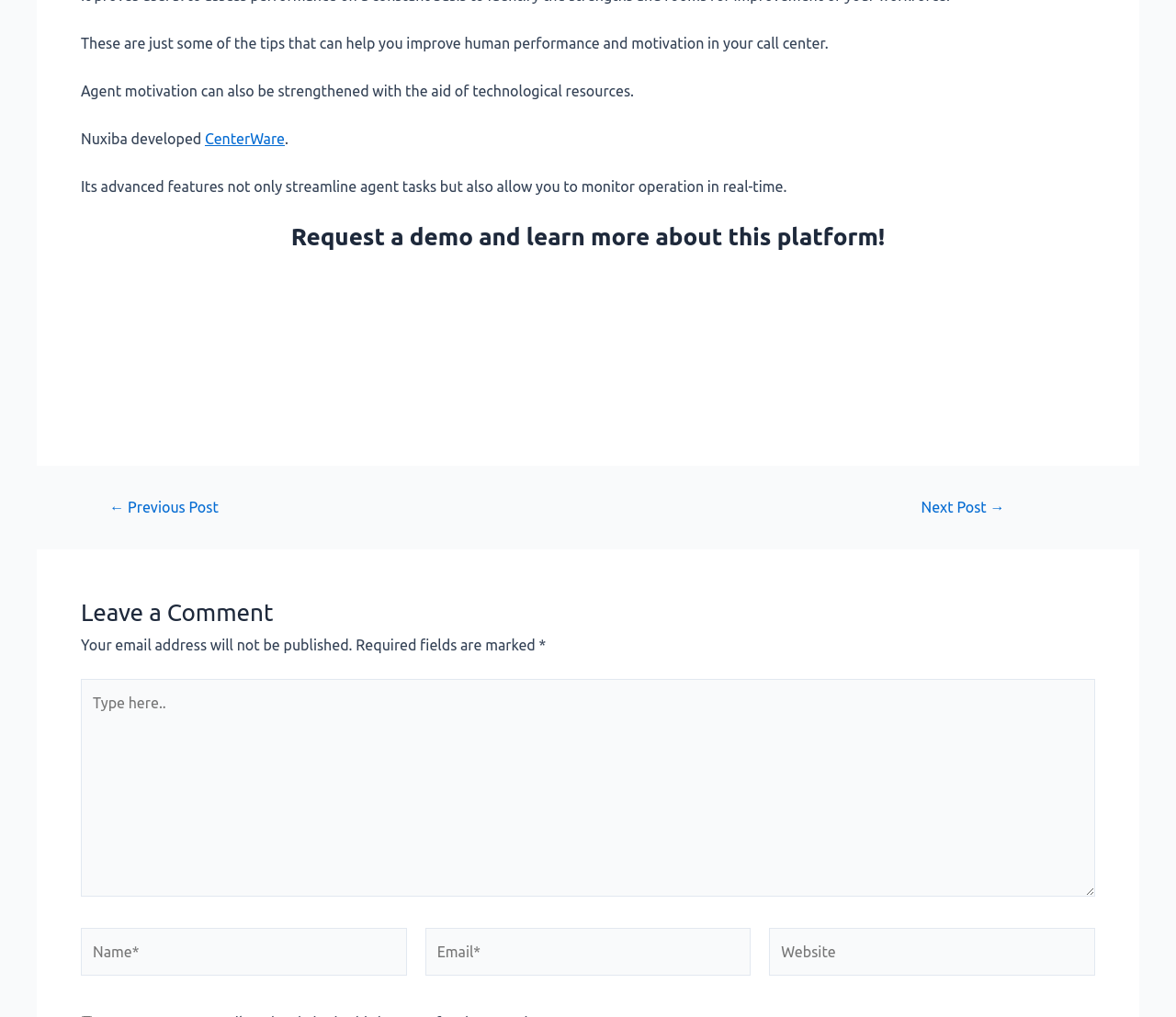What is the topic of the current article?
Please answer the question with a detailed and comprehensive explanation.

The topic of the current article appears to be improving motivation in call centers, as indicated by the text 'These are just some of the tips that can help you improve human performance and motivation in your call center.'.